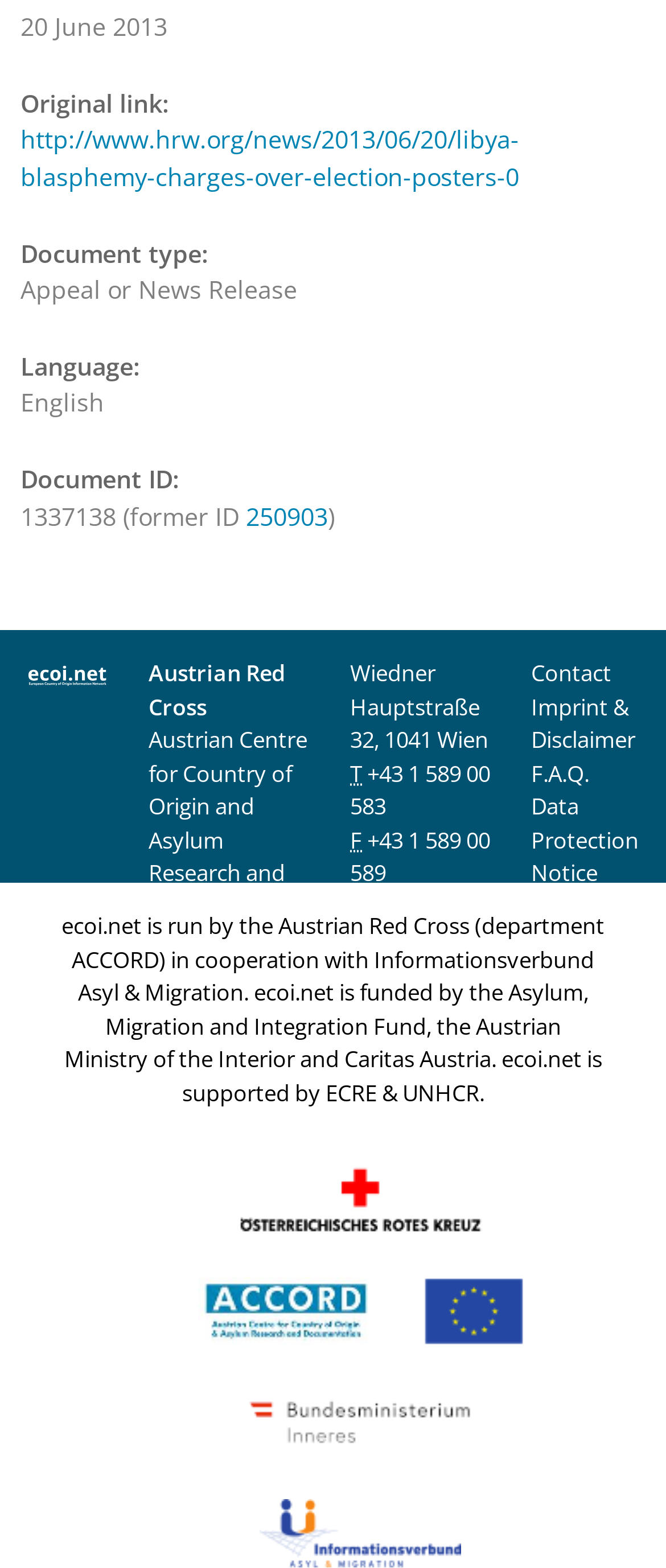Carefully examine the image and provide an in-depth answer to the question: What is the language of the document?

I found the answer by looking at the DescriptionListTerm element with the text 'Language:' and its corresponding DescriptionListDetail element, which contains the StaticText element with the language 'English'.